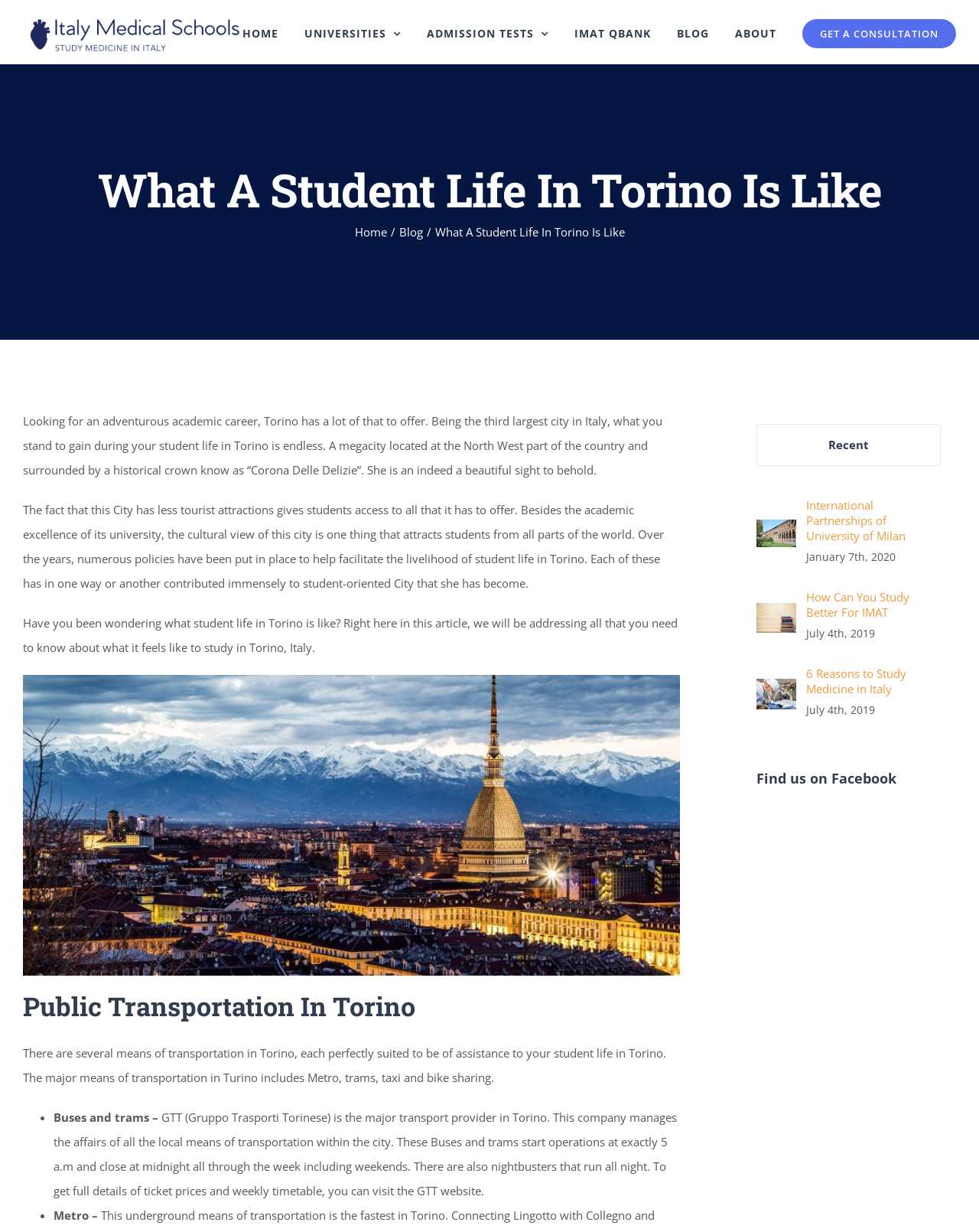What is the topic of the article?
Look at the image and respond with a one-word or short phrase answer.

Student life in Torino